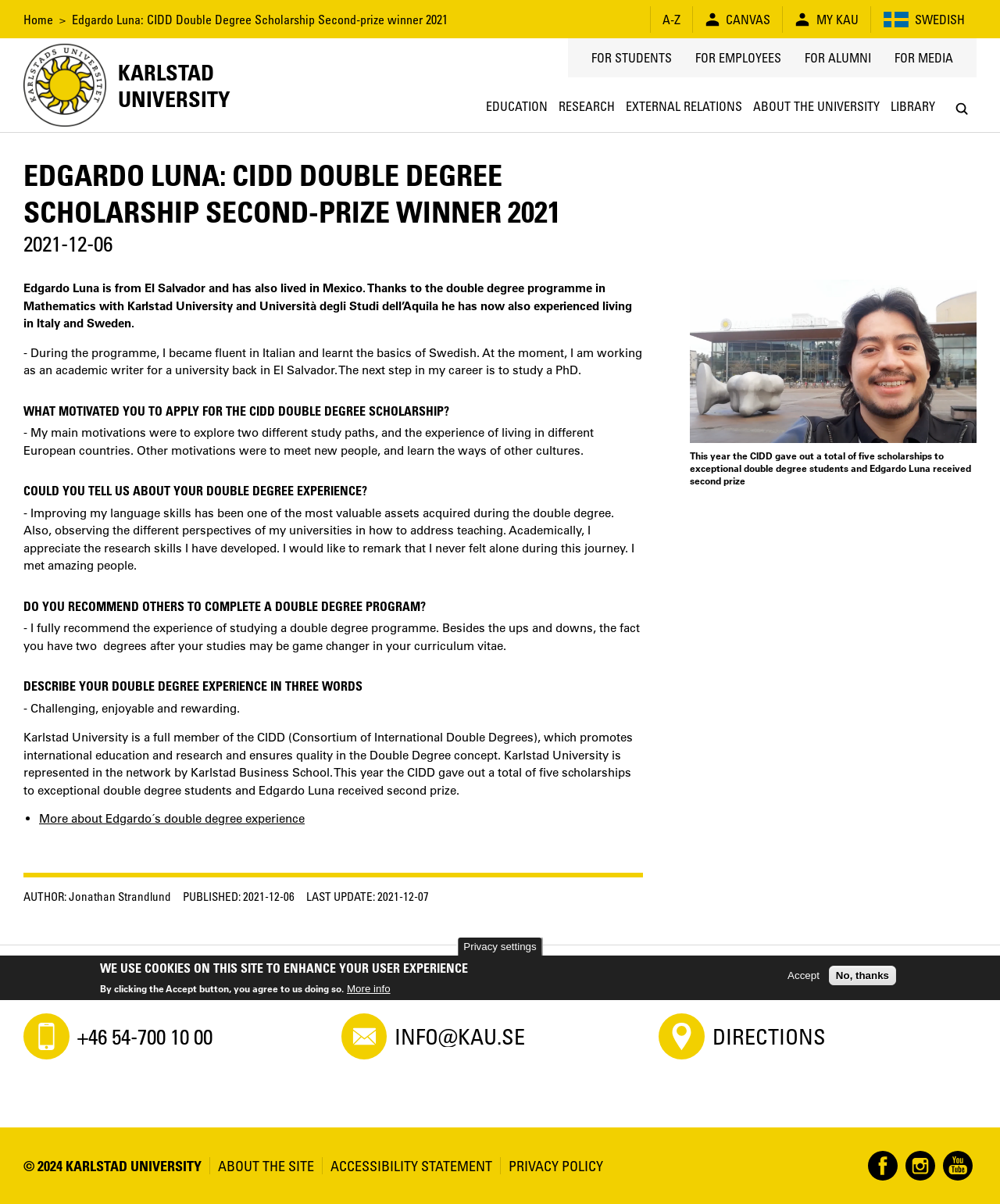Based on what you see in the screenshot, provide a thorough answer to this question: What is the purpose of the 'Search' button?

I inferred the purpose of the button by its label and position on the webpage, which suggests that it is intended for searching the website's content.